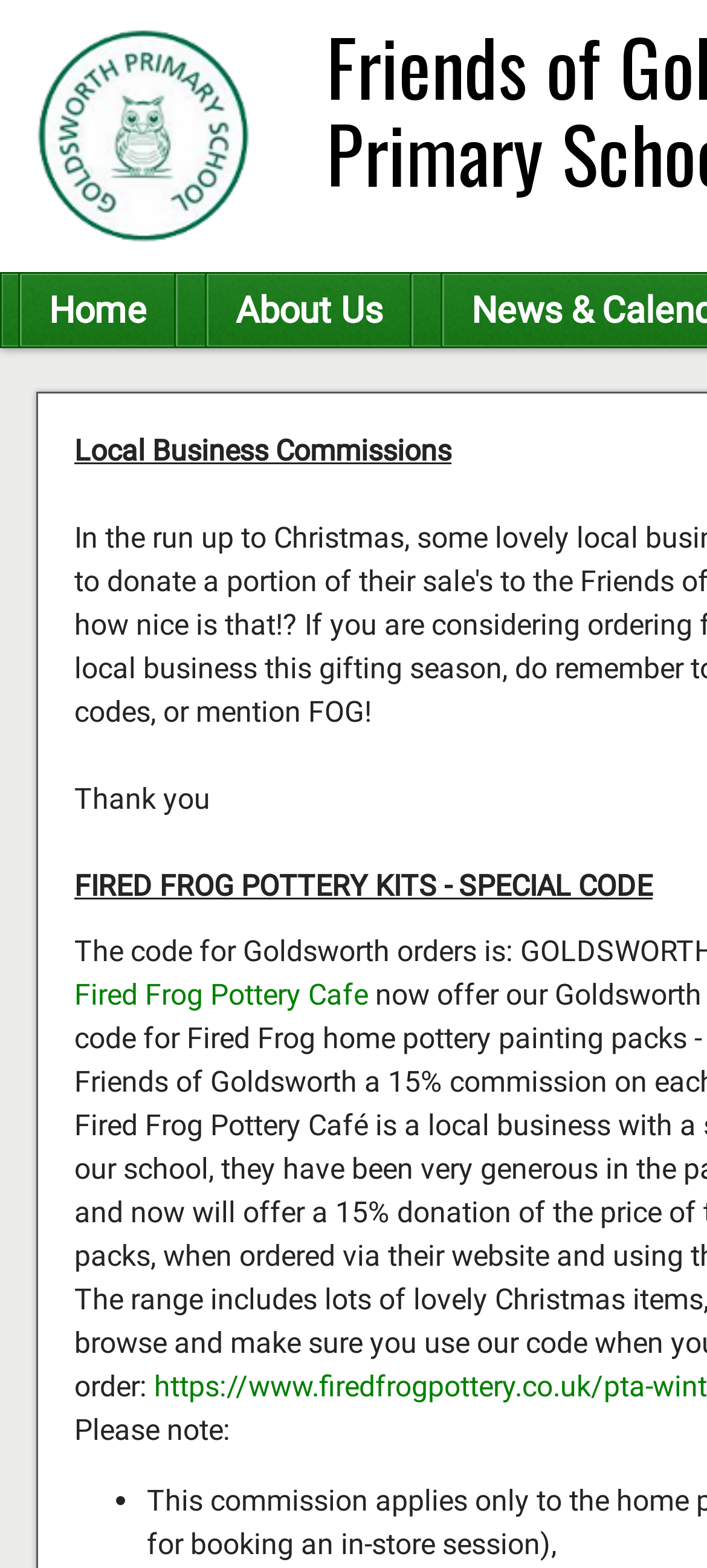Please identify and generate the text content of the webpage's main heading.

Friends of Goldsworth
Primary School